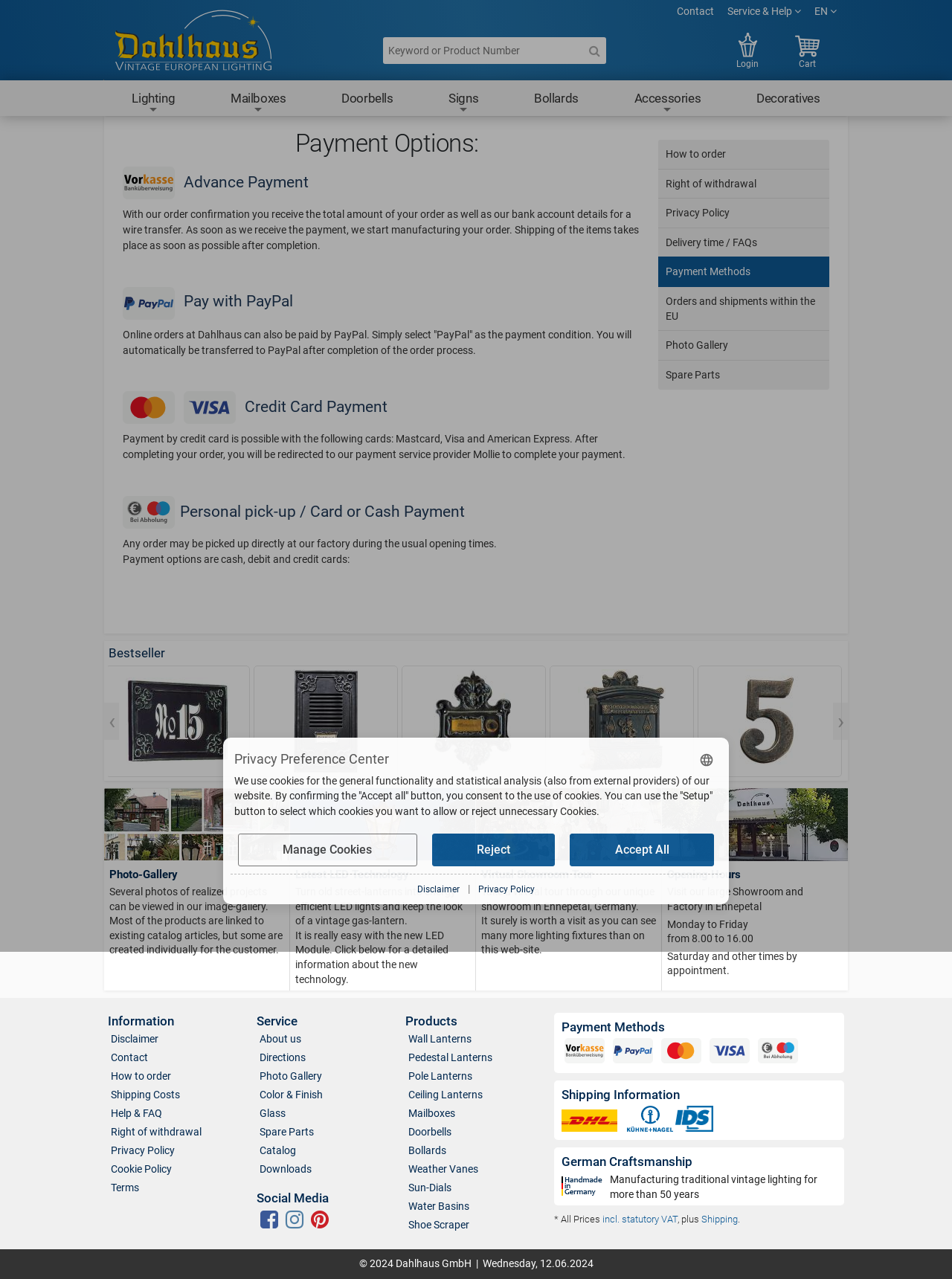What is the first payment option?
Carefully analyze the image and provide a detailed answer to the question.

The first payment option is 'Advance payment' which is mentioned in the 'Payment Options:' section of the webpage. It is described as 'With our order confirmation you receive the total amount of your order as well as our bank account details for a wire transfer. As soon as we receive the payment, we start manufacturing your order. Shipping of the items takes place as soon as possible after completion.'